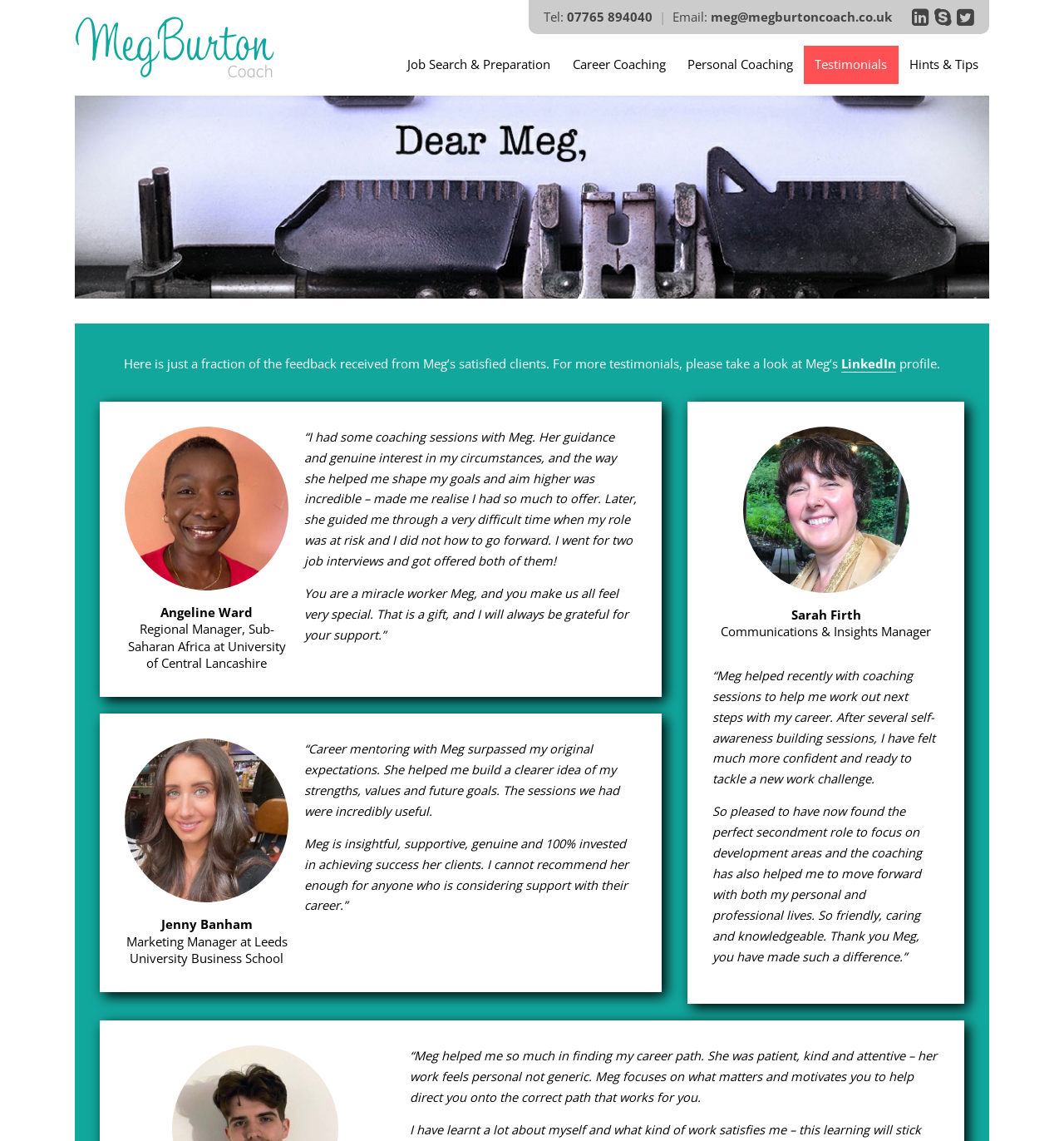What is the profession of Angeline Ward?
Based on the visual information, provide a detailed and comprehensive answer.

I found Angeline Ward's profession by reading the text block associated with her image. It states that she is the 'Regional Manager, Sub-Saharan Africa at University of Central Lancashire'.